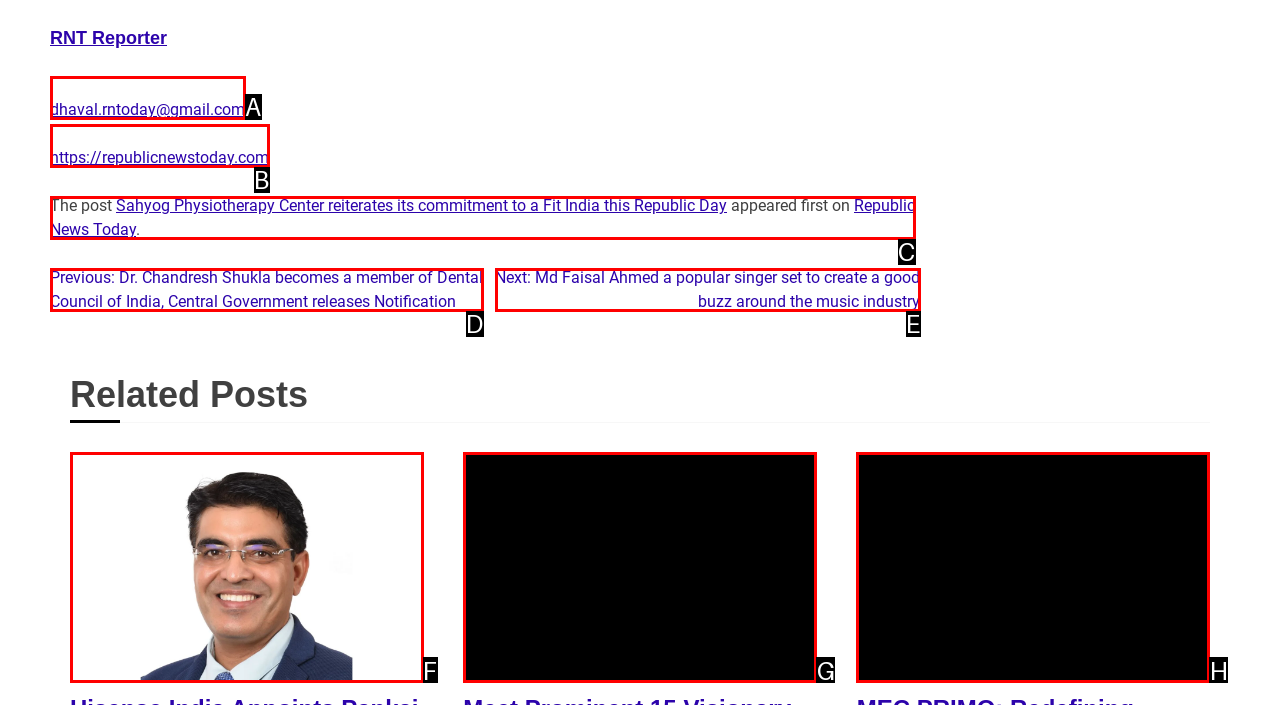Choose the letter that best represents the description: Republic News Today. Provide the letter as your response.

C